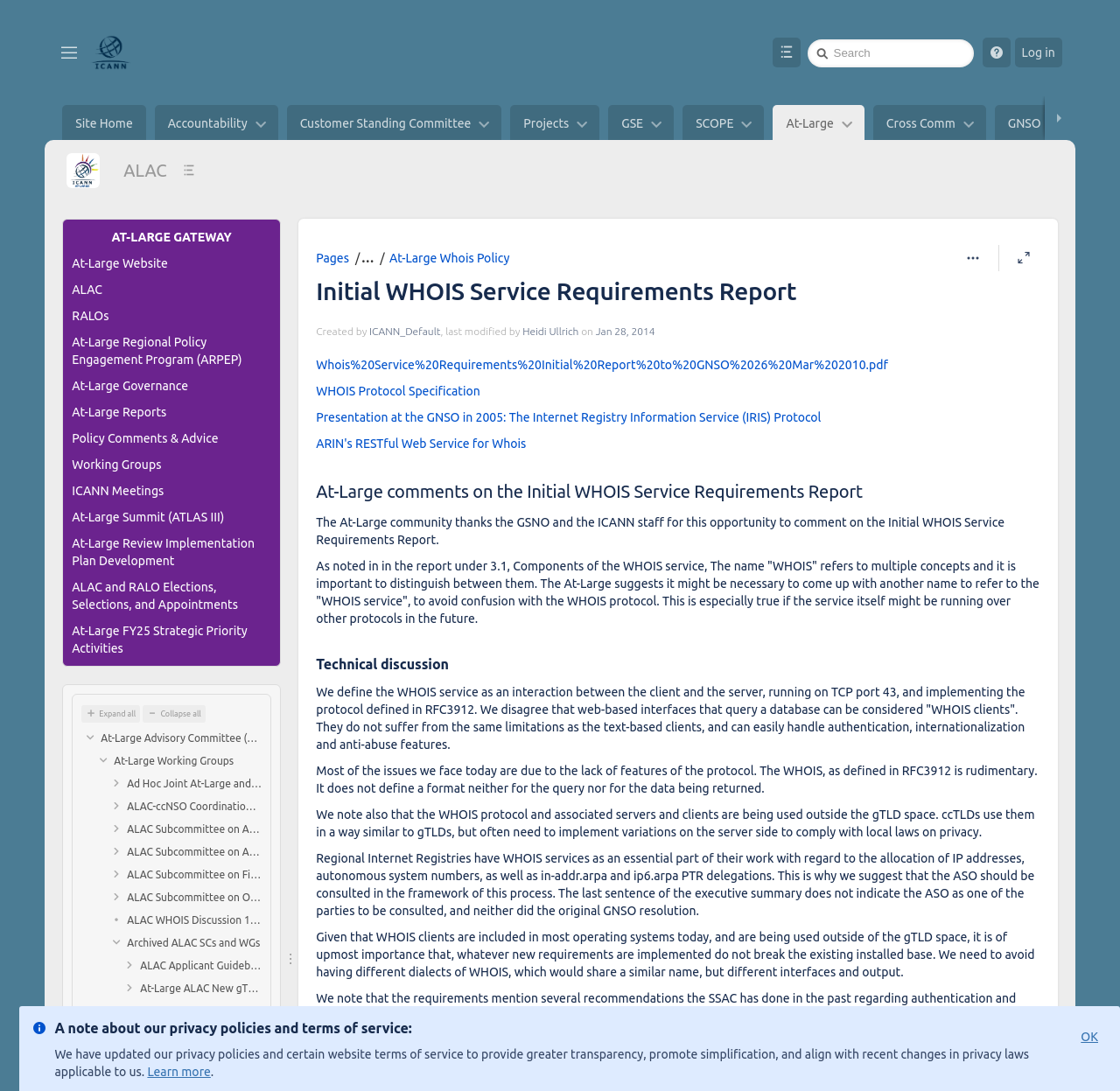Can you find the bounding box coordinates for the element to click on to achieve the instruction: "Click on Home"?

None